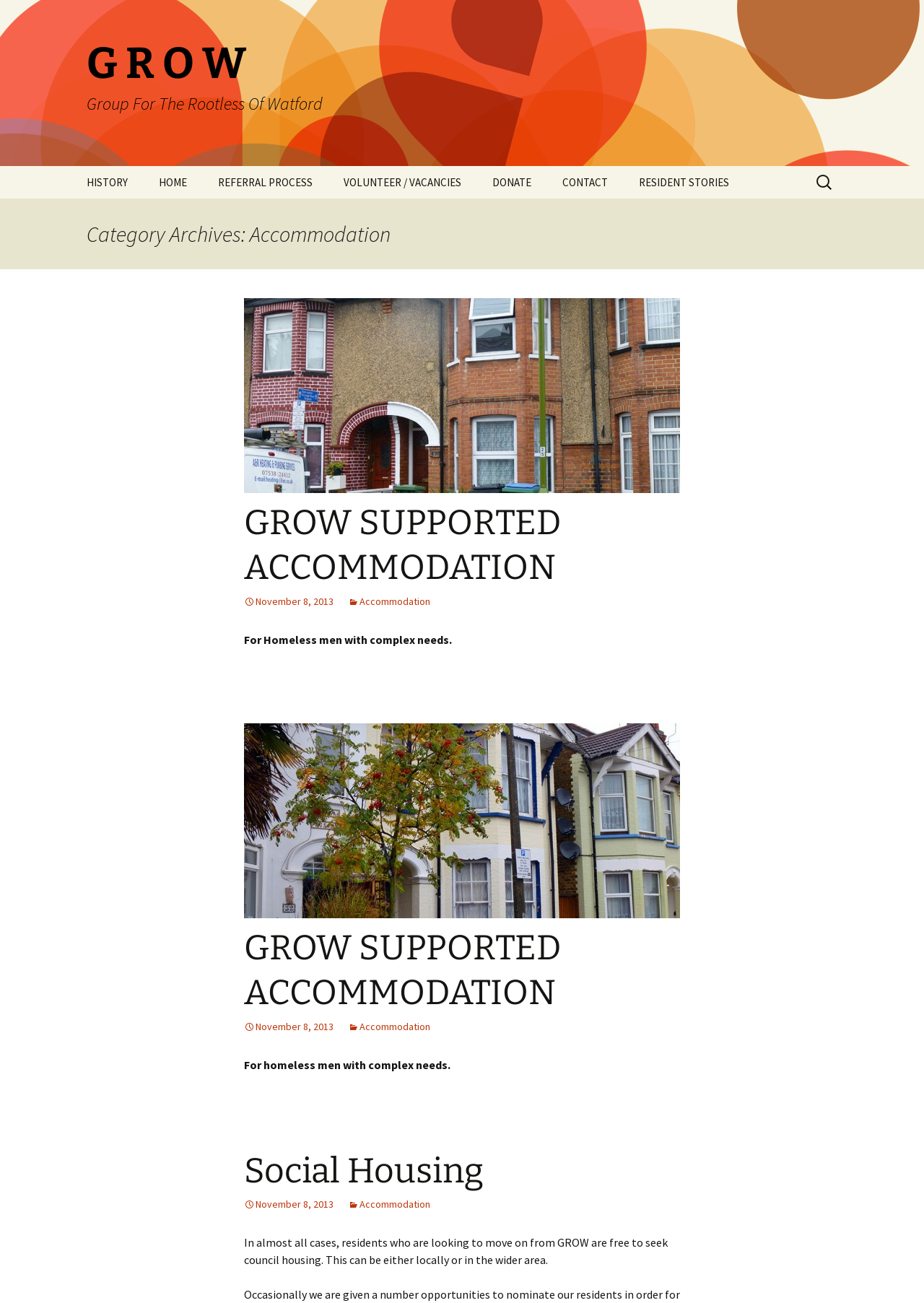Determine the bounding box coordinates of the clickable element to complete this instruction: "Read about GROW SUPPORTED ACCOMMODATION". Provide the coordinates in the format of four float numbers between 0 and 1, [left, top, right, bottom].

[0.264, 0.384, 0.736, 0.453]